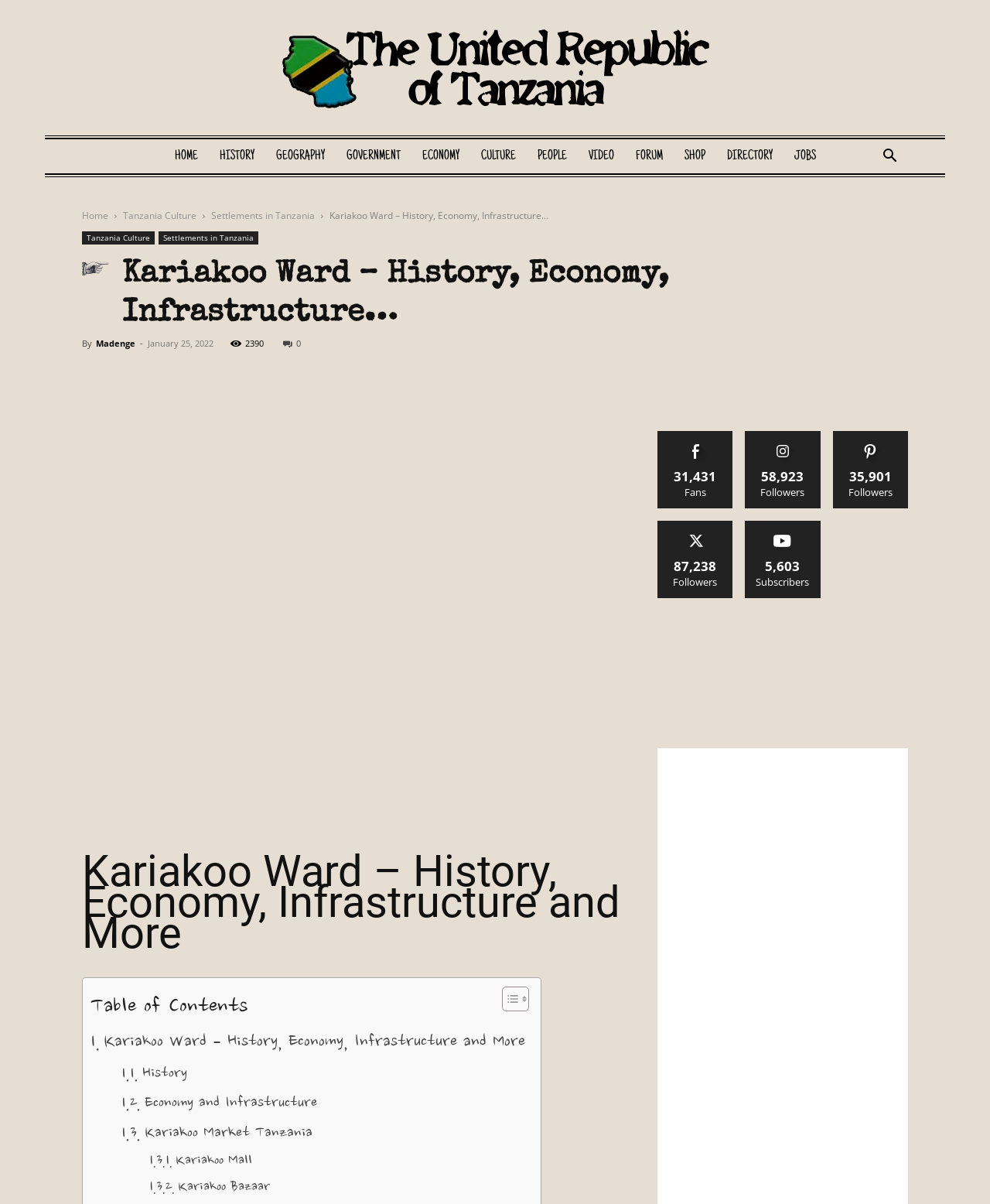Using the provided description Economy and Infrastructure, find the bounding box coordinates for the UI element. Provide the coordinates in (top-left x, top-left y, bottom-right x, bottom-right y) format, ensuring all values are between 0 and 1.

[0.123, 0.904, 0.32, 0.928]